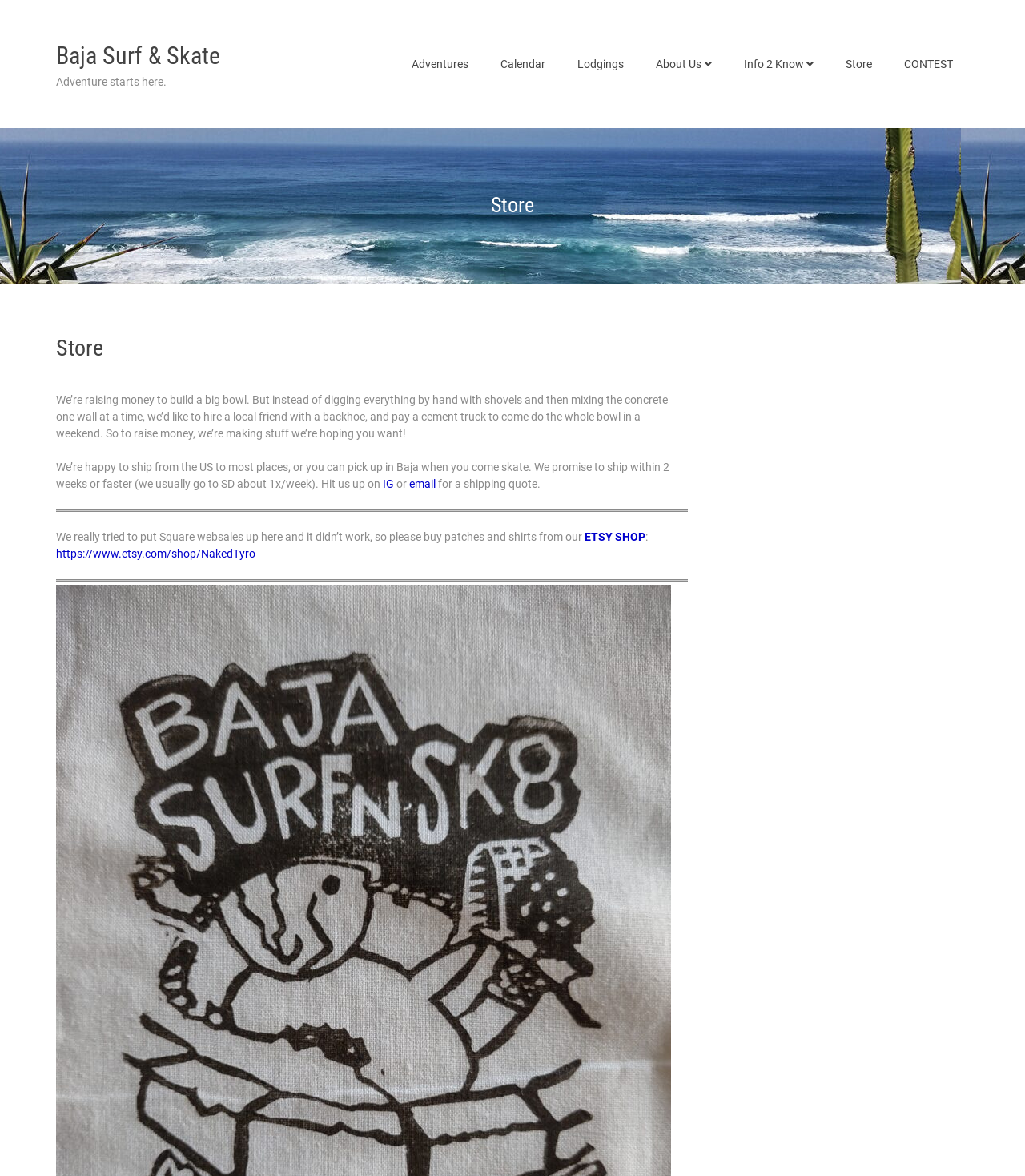Refer to the screenshot and give an in-depth answer to this question: How can customers contact the store for a shipping quote?

The webpage provides two options for customers to contact the store for a shipping quote: through Instagram (IG) or email, as mentioned in the text.